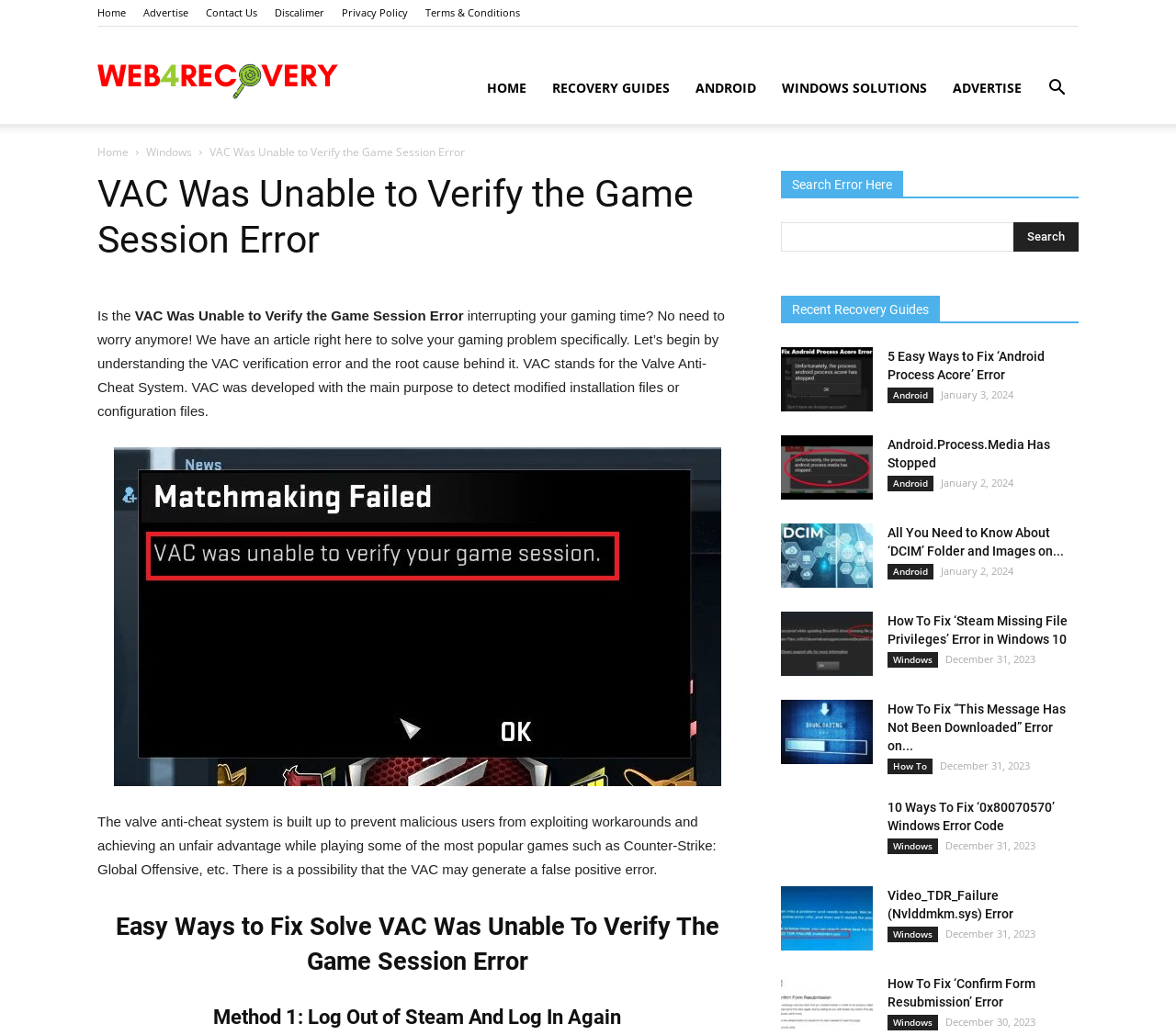Provide the bounding box for the UI element matching this description: "Android.Process.Media Has Stopped".

[0.755, 0.422, 0.893, 0.454]